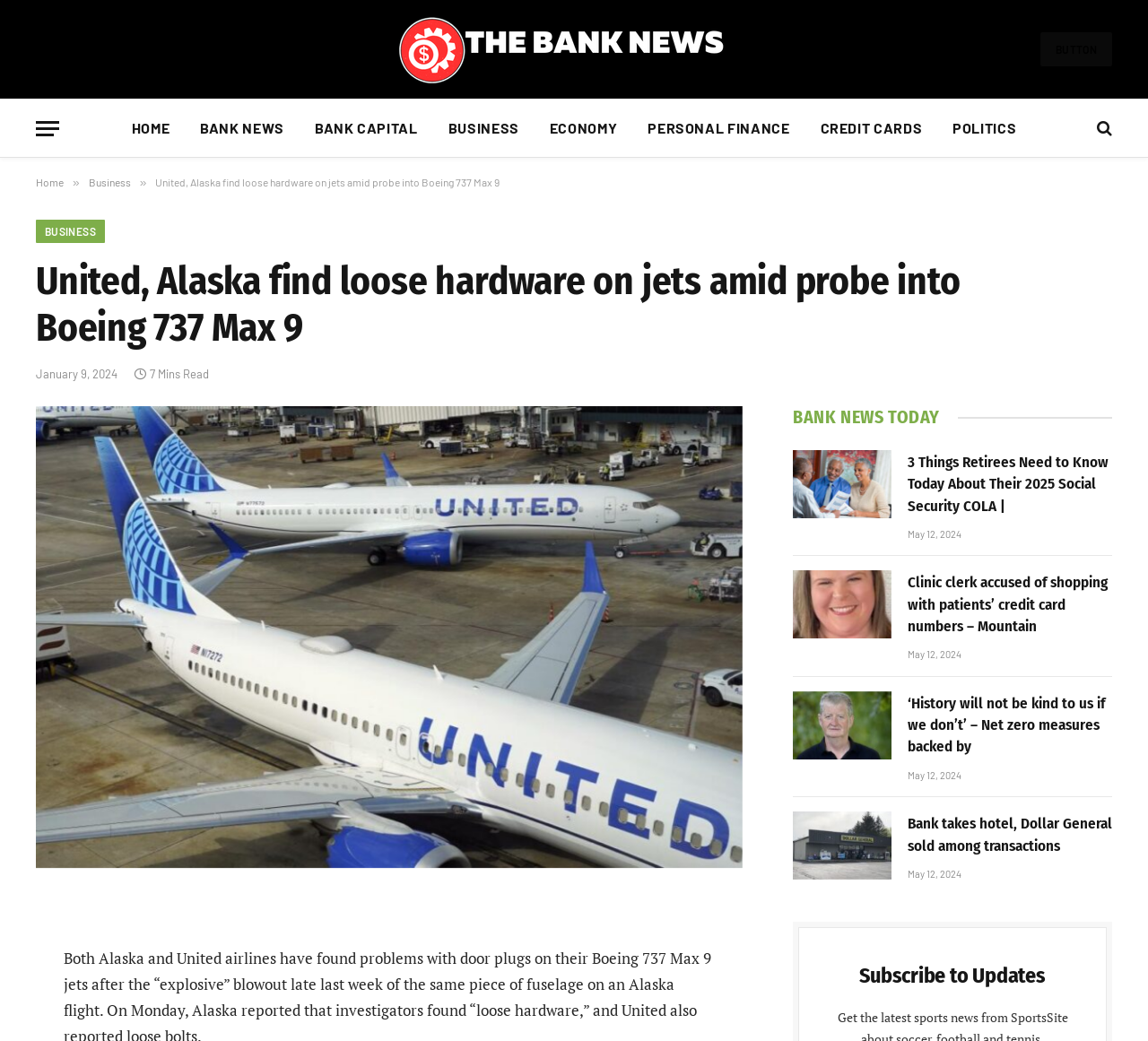Find the bounding box coordinates of the element to click in order to complete the given instruction: "Click on the 'BANK NEWS' link."

[0.161, 0.096, 0.261, 0.151]